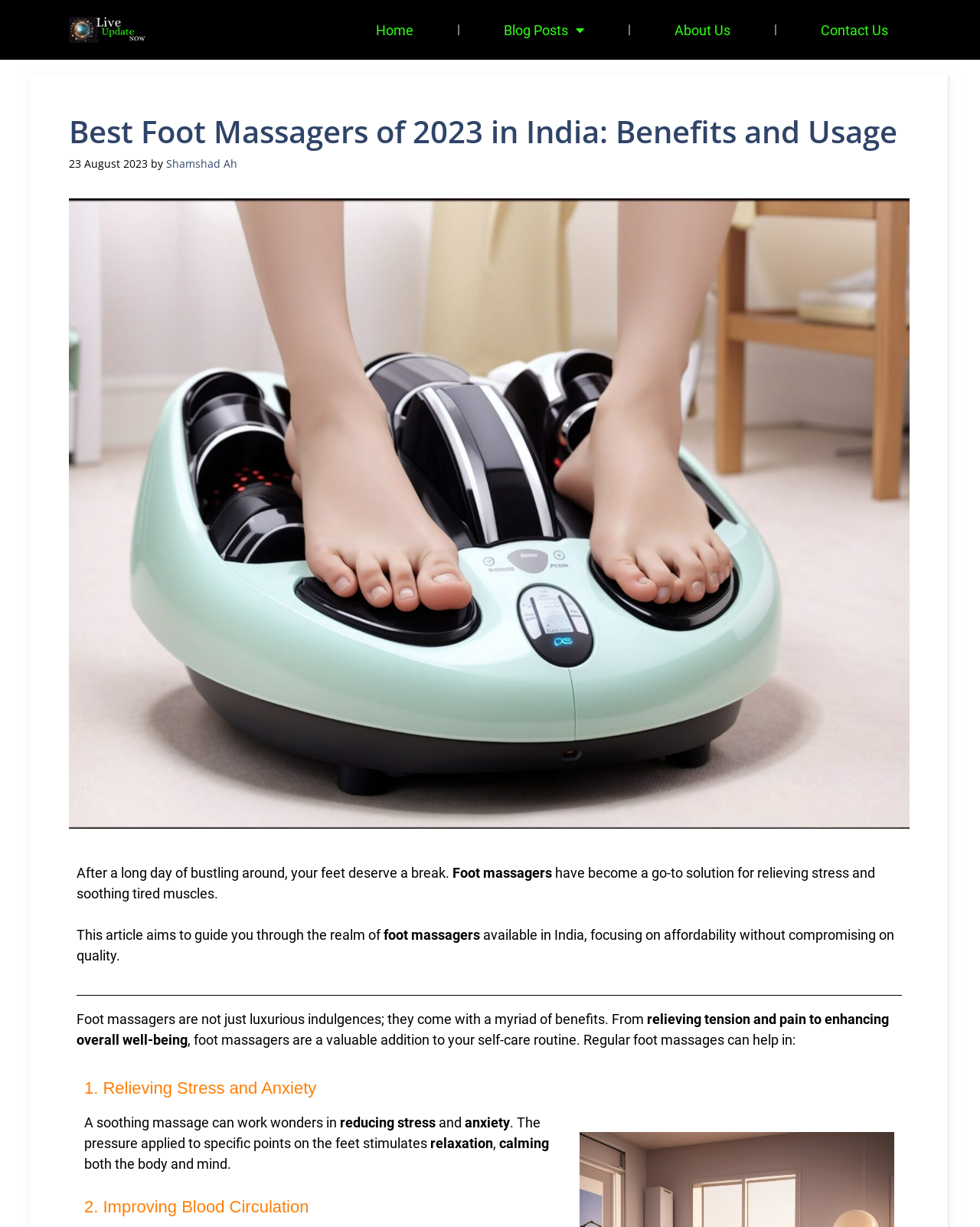Provide the bounding box coordinates in the format (top-left x, top-left y, bottom-right x, bottom-right y). All values are floating point numbers between 0 and 1. Determine the bounding box coordinate of the UI element described as: Contact Us

[0.806, 0.012, 0.937, 0.036]